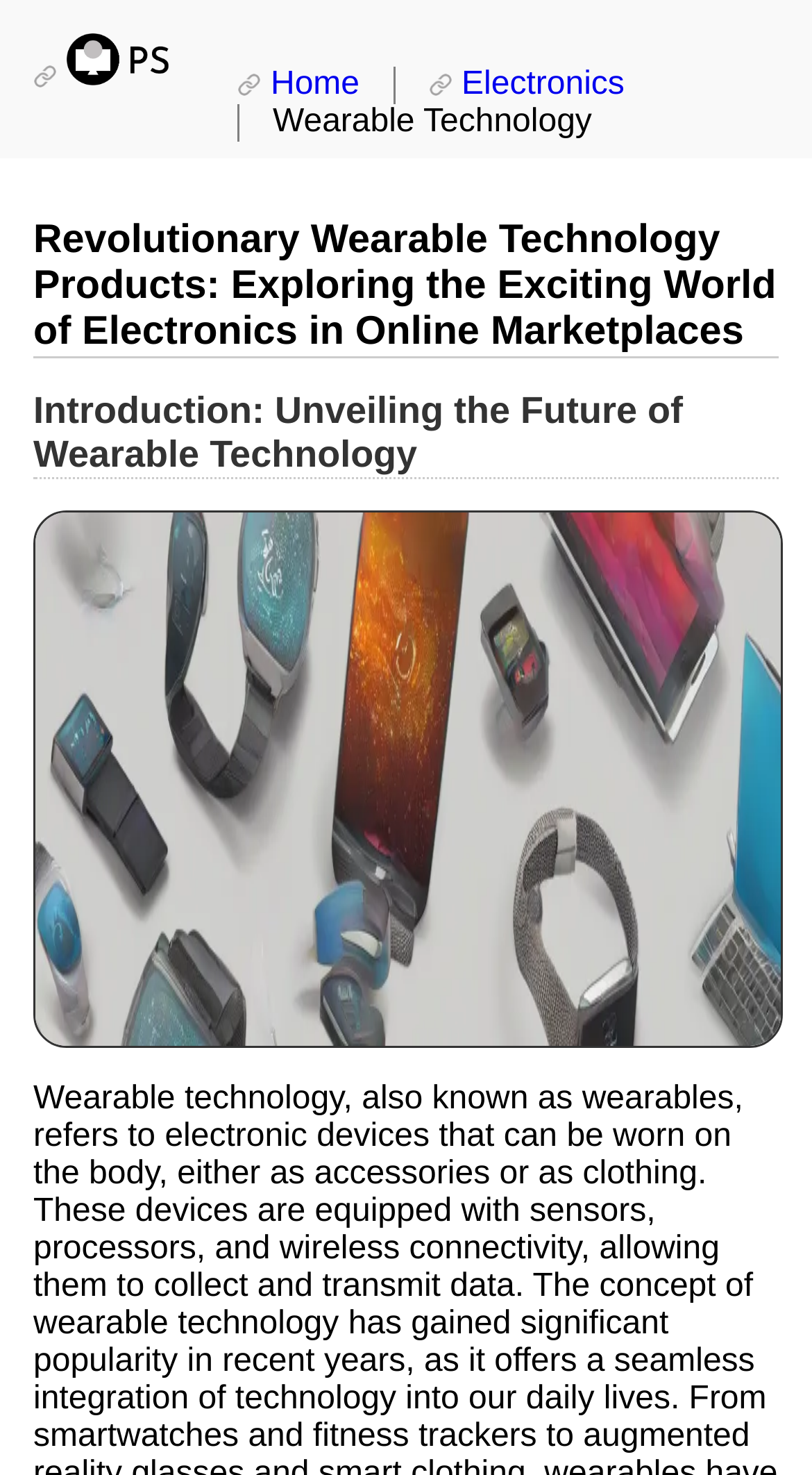Based on the image, please respond to the question with as much detail as possible:
What is the purpose of the image at the top of the page?

The image at the top of the page, with a bounding box coordinate of [0.082, 0.023, 0.21, 0.058], is likely used for decorative purposes, as it does not contain any OCR text or descriptive information. Its location and size suggest that it is a banner or a logo, adding visual appeal to the webpage.